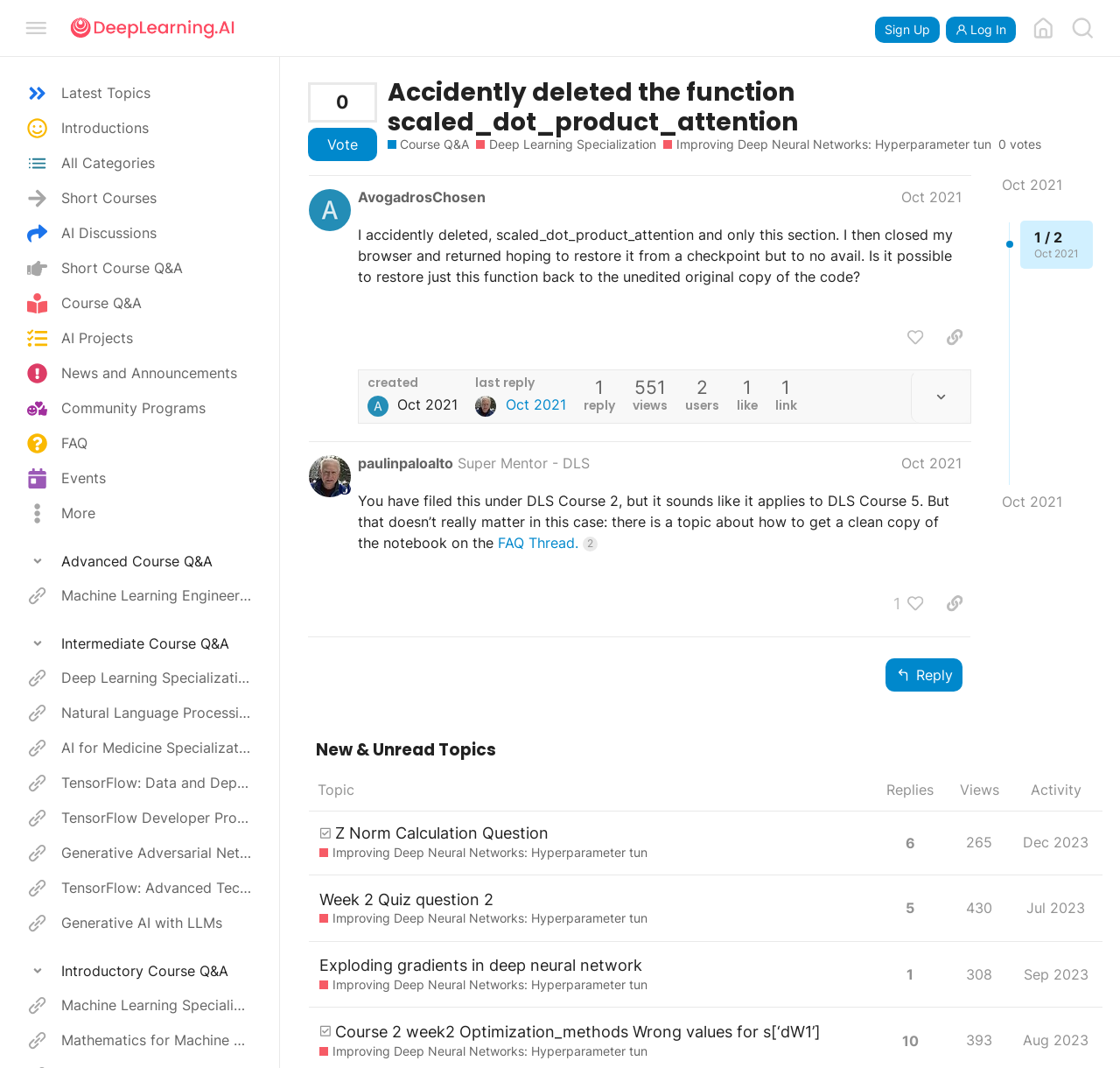Please locate the bounding box coordinates of the element that should be clicked to complete the given instruction: "Search for topics".

[0.949, 0.008, 0.984, 0.045]